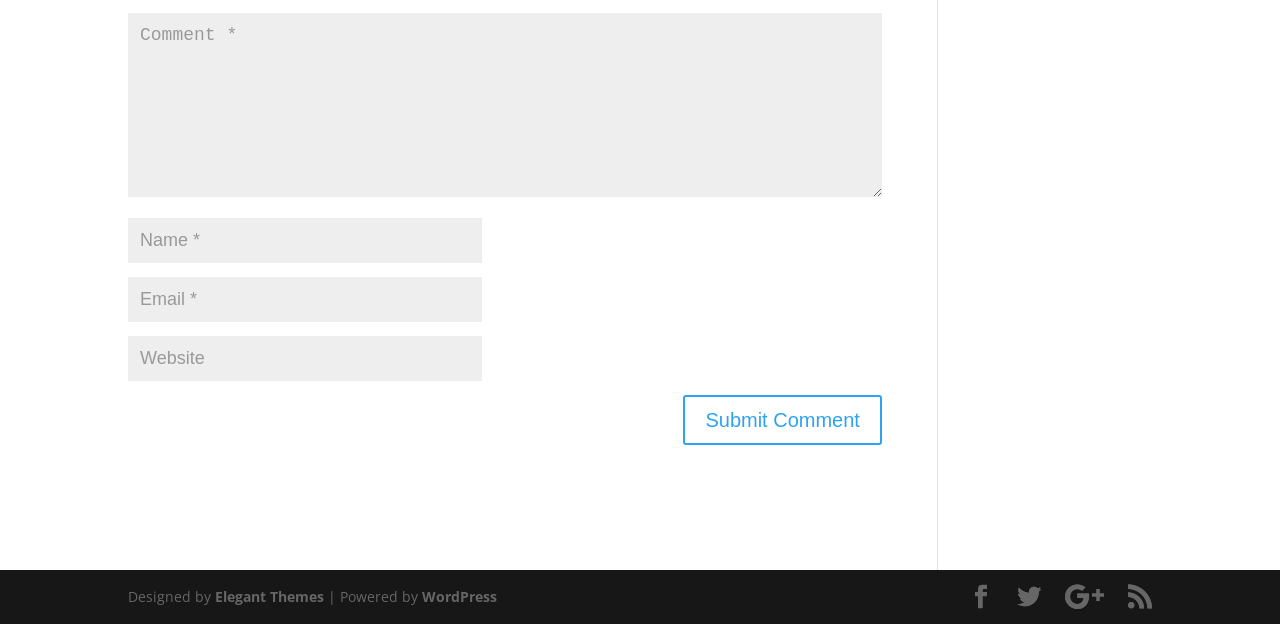What is the purpose of the form?
Examine the screenshot and reply with a single word or phrase.

Leave a comment